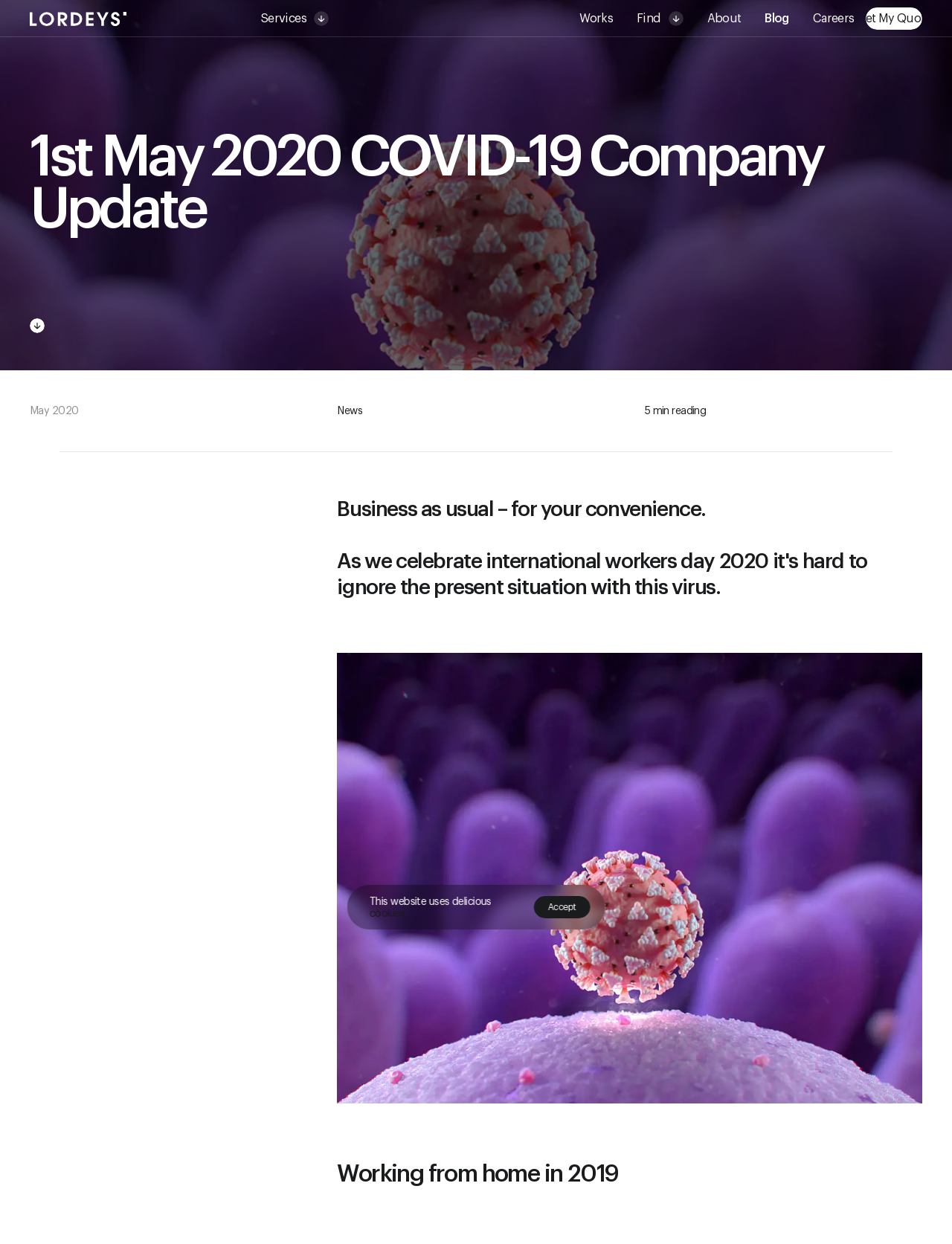Please mark the bounding box coordinates of the area that should be clicked to carry out the instruction: "View services".

[0.273, 0.006, 0.345, 0.024]